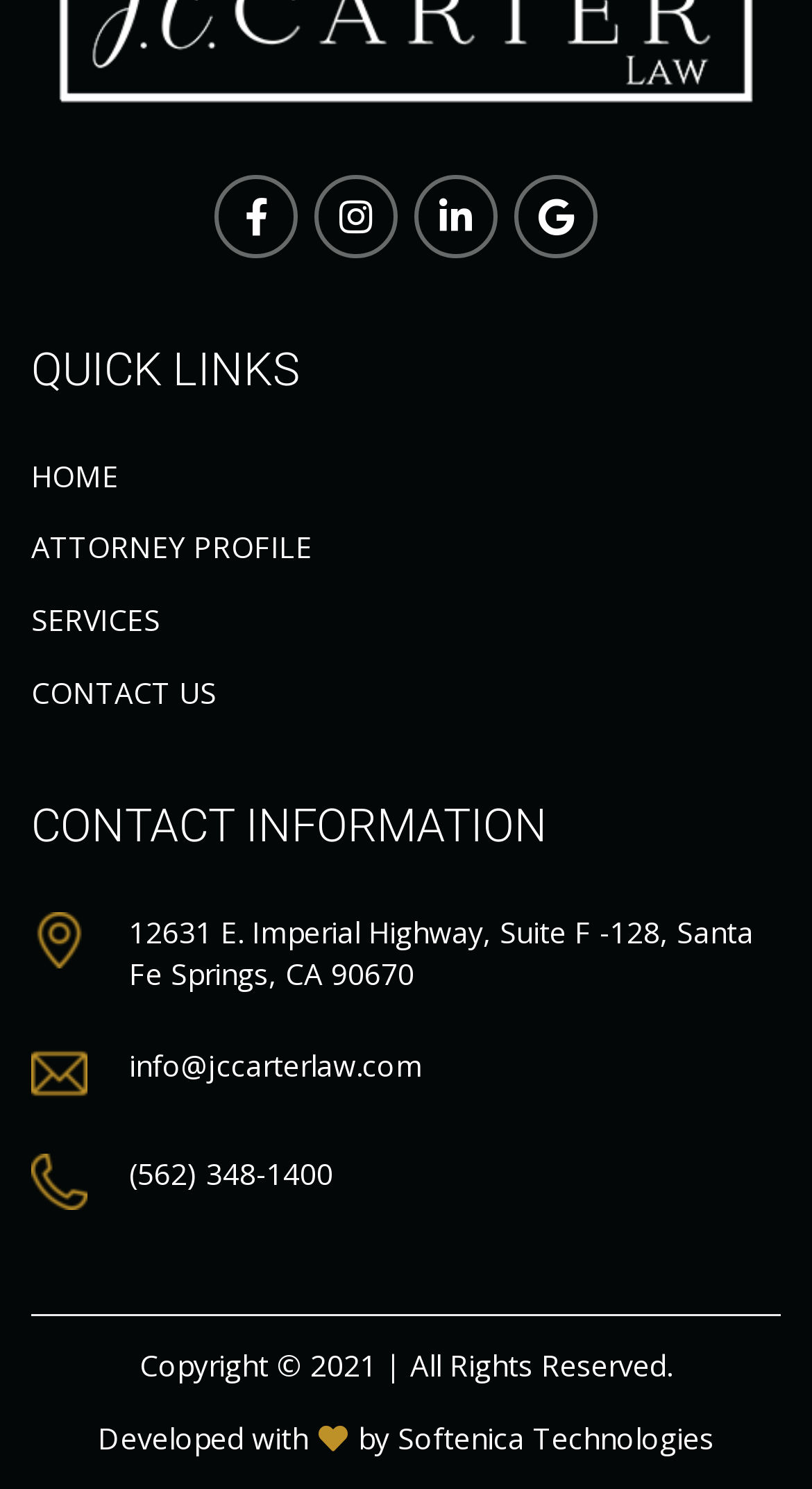Determine the bounding box coordinates of the element that should be clicked to execute the following command: "Go to HOME page".

[0.038, 0.306, 0.151, 0.333]